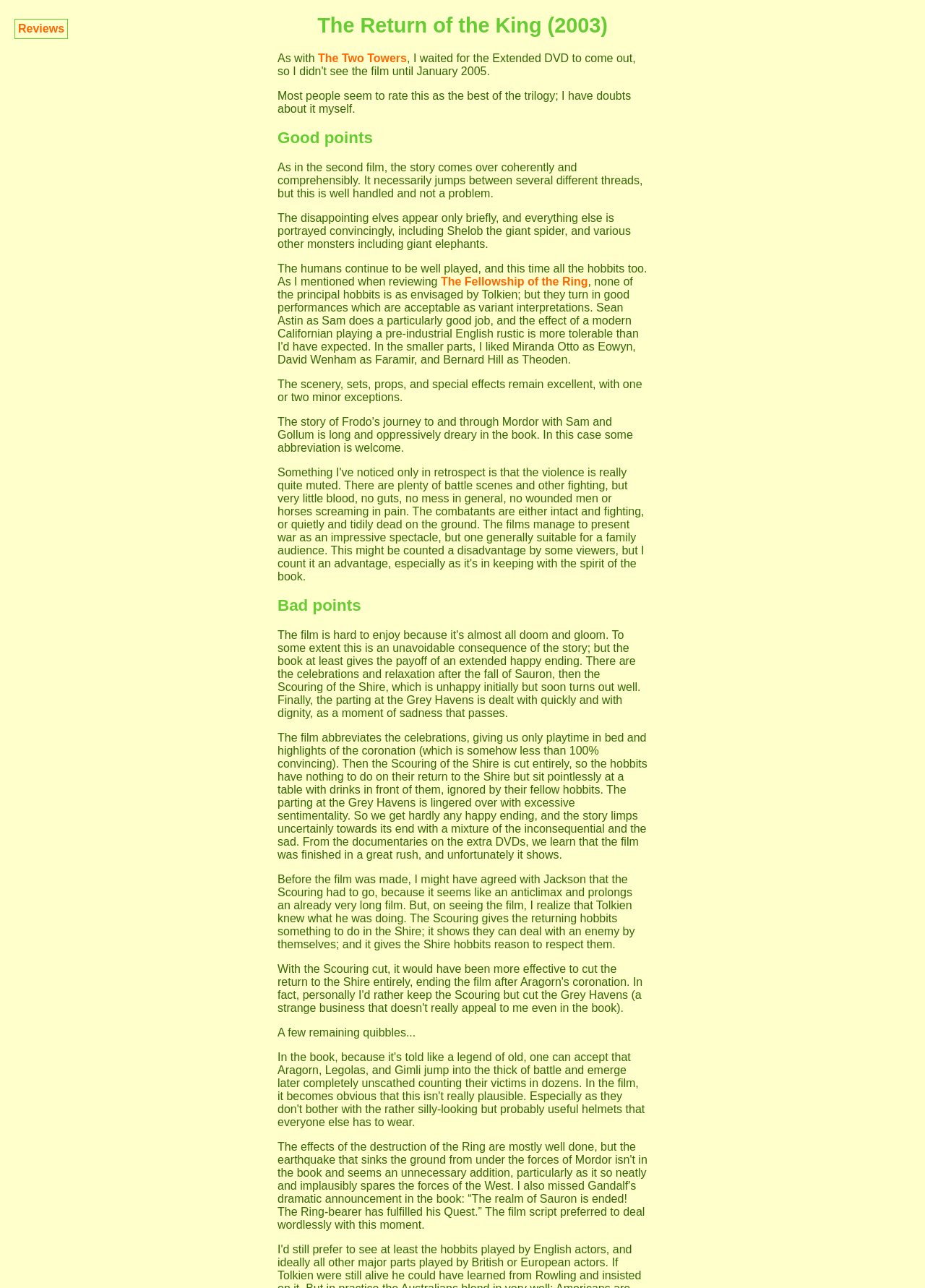Write an extensive caption that covers every aspect of the webpage.

This webpage is about a review of the movie "The Return of the King" (2003). At the top, there is a heading with the title of the movie. Below the title, there is a link to "Reviews" on the left side. 

The main content of the review is divided into two sections: "Good points" and "Bad points". The "Good points" section is located above the "Bad points" section. In the "Good points" section, there are several paragraphs of text discussing the strengths of the movie, including the coherent storyline, convincing portrayal of characters and monsters, and excellent scenery and special effects. There are also links to "The Two Towers" and "The Fellowship of the Ring" within the text.

In the "Bad points" section, there are also several paragraphs of text discussing the weaknesses of the movie, including the rushed ending, the omission of important scenes, and the excessive sentimentality. The text in this section is longer and more detailed than in the "Good points" section.